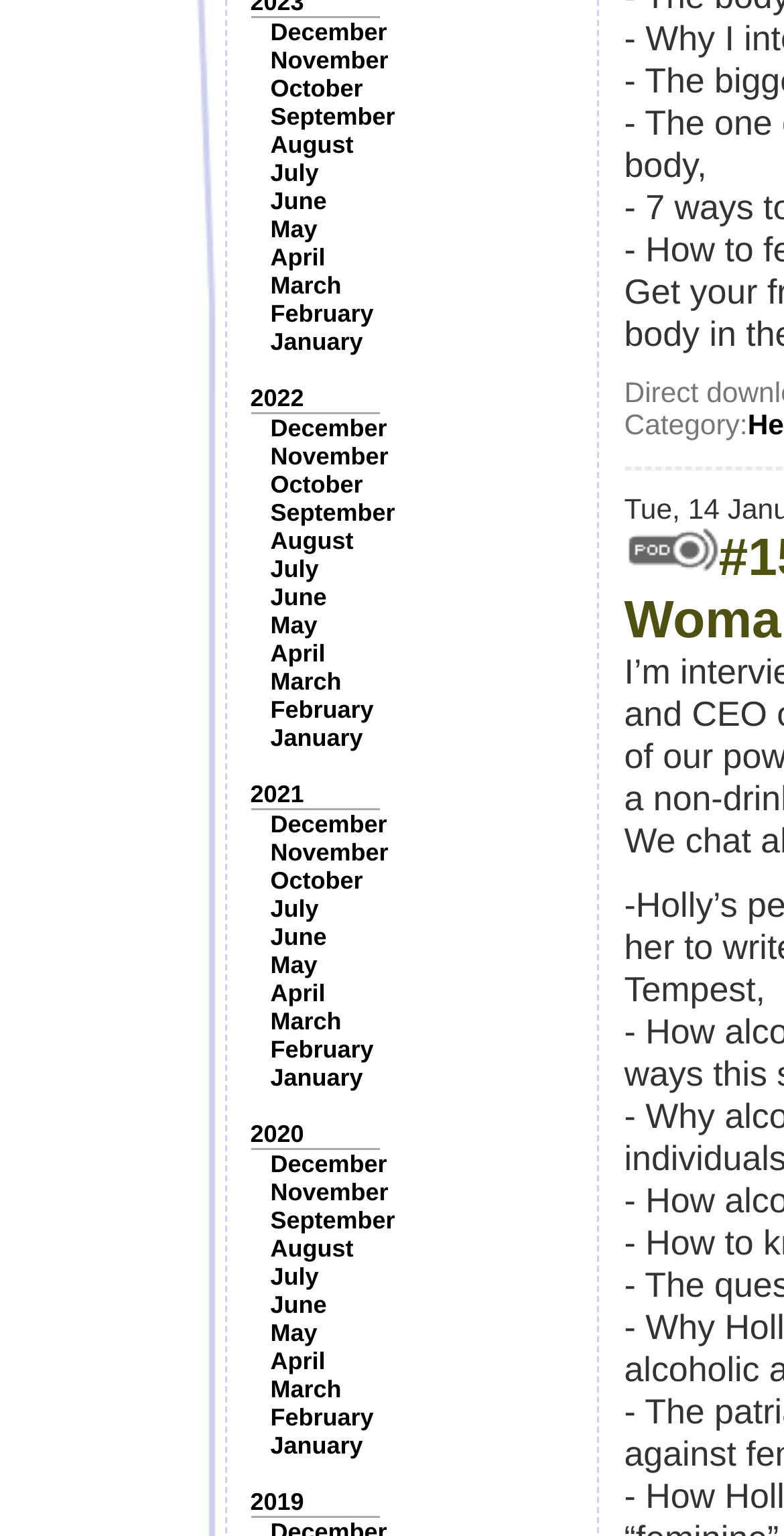Please specify the bounding box coordinates in the format (top-left x, top-left y, bottom-right x, bottom-right y), with values ranging from 0 to 1. Identify the bounding box for the UI component described as follows: July

[0.345, 0.103, 0.406, 0.122]